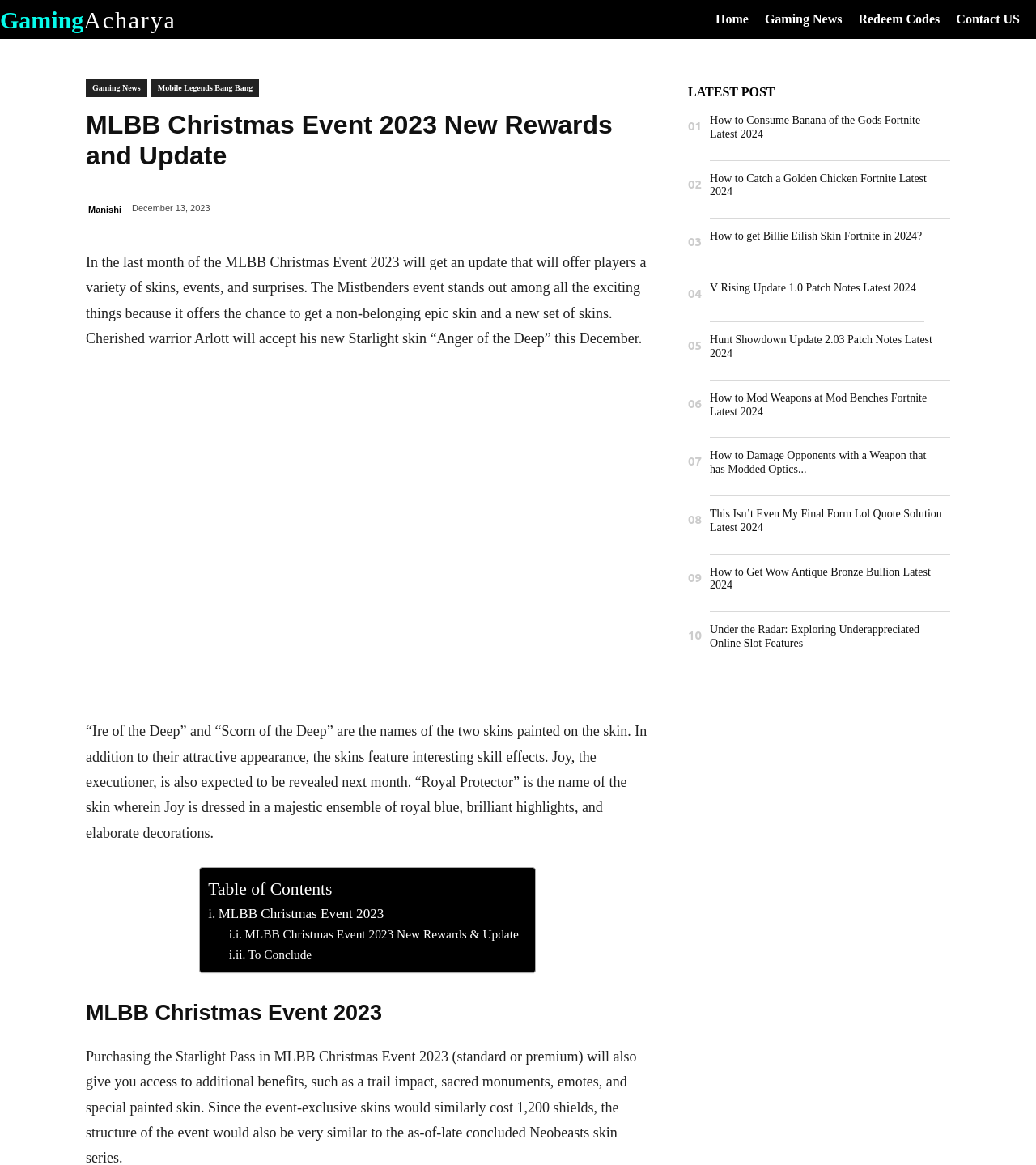What is the name of the skin that Joy is dressed in?
Please provide a comprehensive answer based on the information in the image.

The article mentions that Joy, the executioner, is also expected to be revealed next month, and will be dressed in a majestic ensemble of royal blue, brilliant highlights, and elaborate decorations, which is called the “Royal Protector” skin.